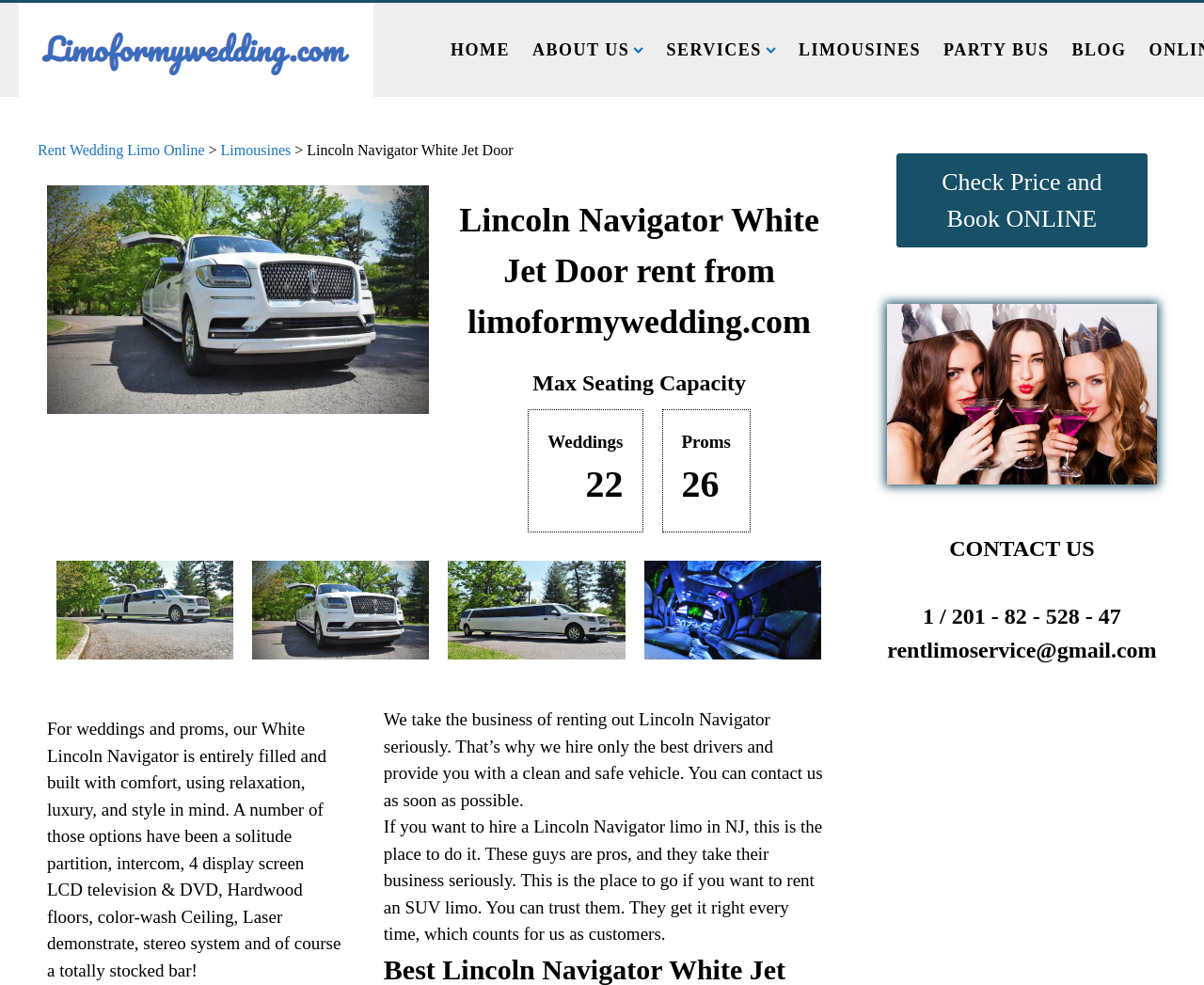Provide a one-word or short-phrase response to the question:
What is the focus of the rental service?

Providing clean and safe vehicles